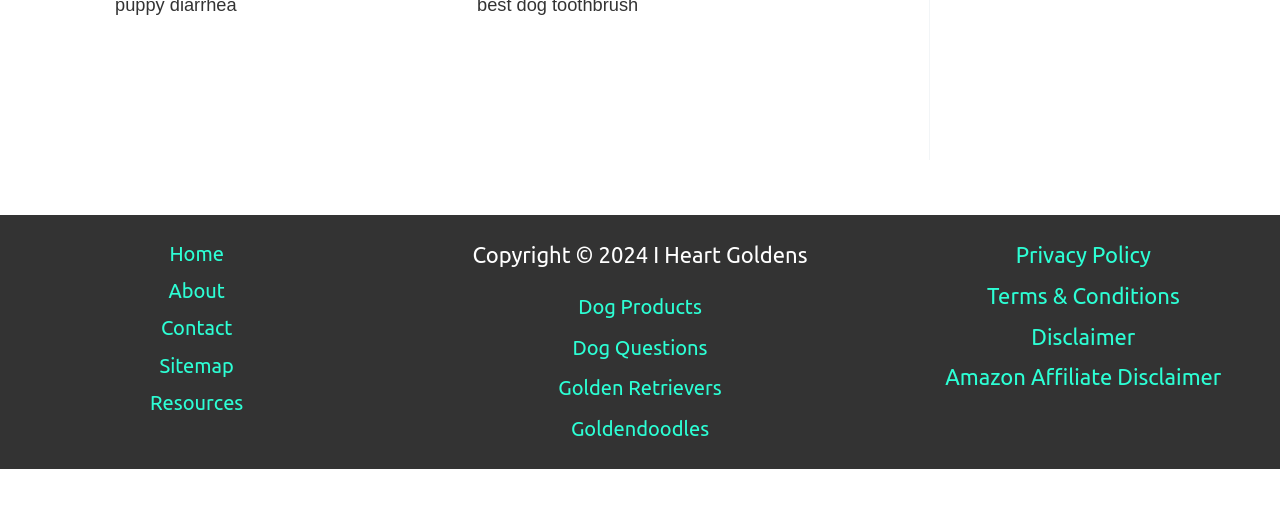Show the bounding box coordinates for the element that needs to be clicked to execute the following instruction: "Arrange a personal meeting". Provide the coordinates in the form of four float numbers between 0 and 1, i.e., [left, top, right, bottom].

None